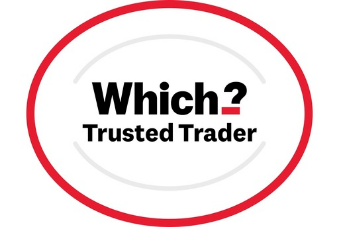Reply to the question with a single word or phrase:
What does the logo signify?

Quality and reliability